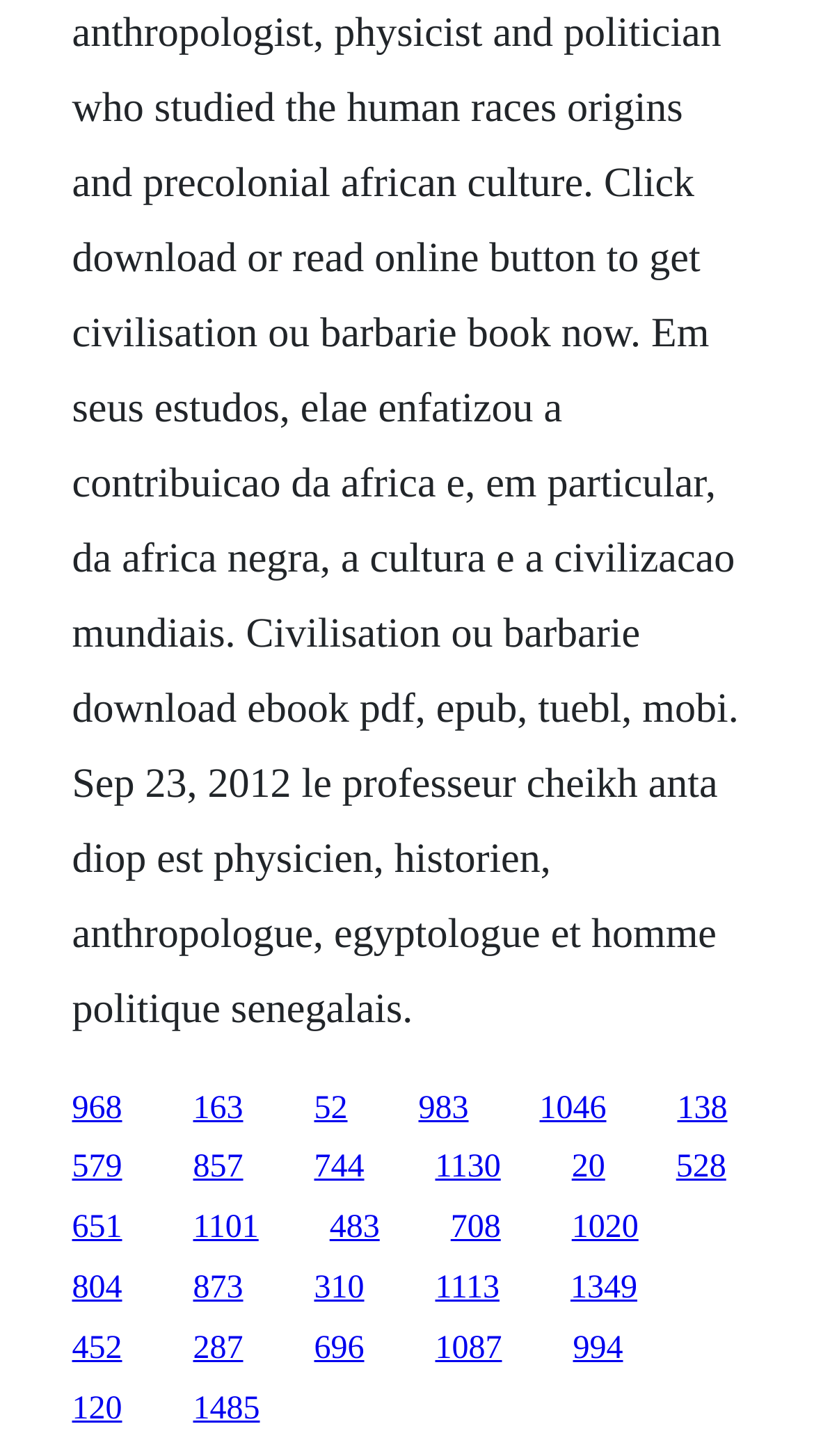Find and specify the bounding box coordinates that correspond to the clickable region for the instruction: "Open the menu".

None